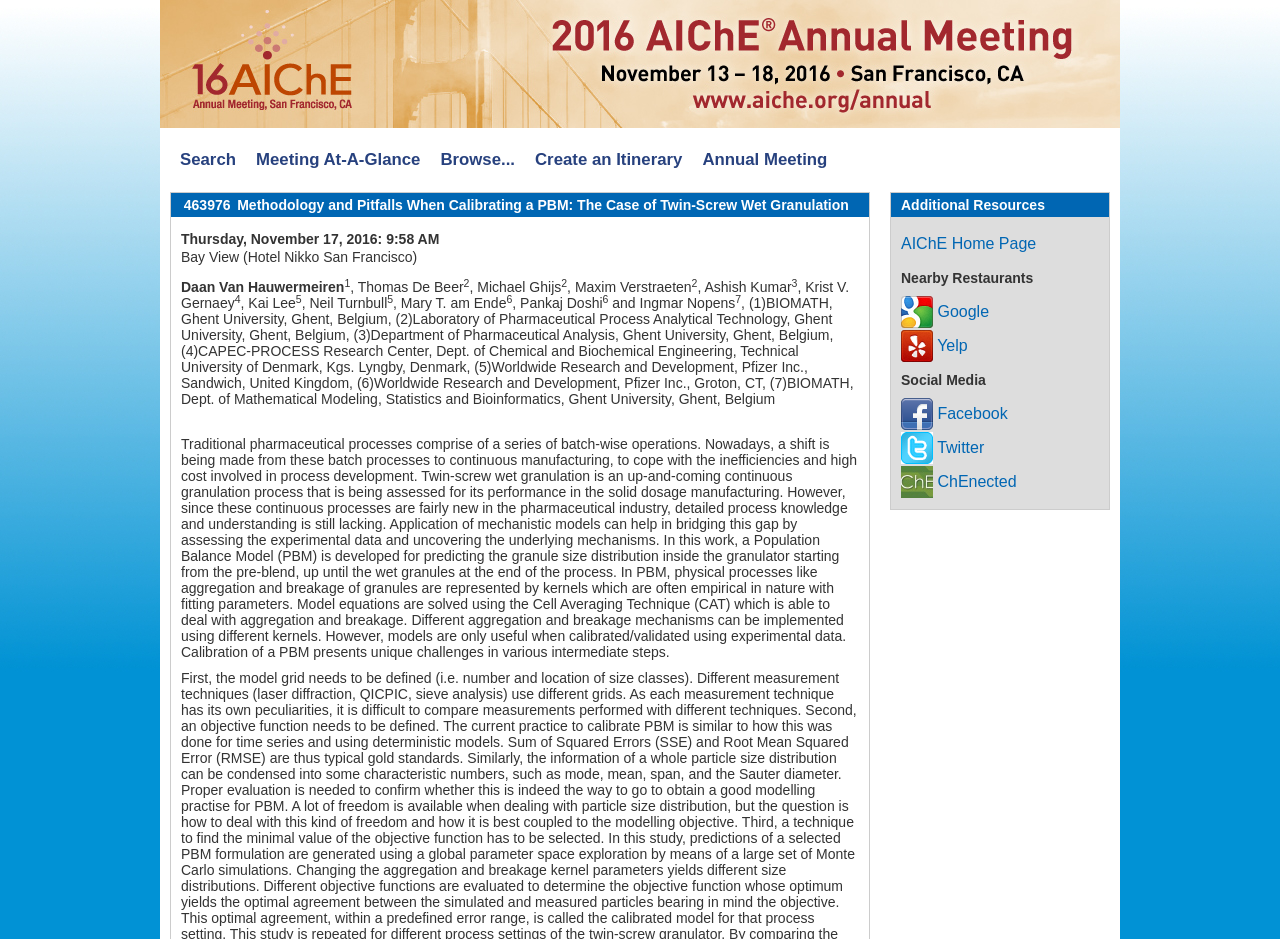How many authors are listed for the research paper?
Deliver a detailed and extensive answer to the question.

There are 7 authors listed for the research paper, including Daan Van Hauwermeiren, Thomas De Beer, Michael Ghijs, Maxim Verstraeten, Ashish Kumar, Krist V. Gernaey, and Kai Lee, as well as several affiliations and institutions.